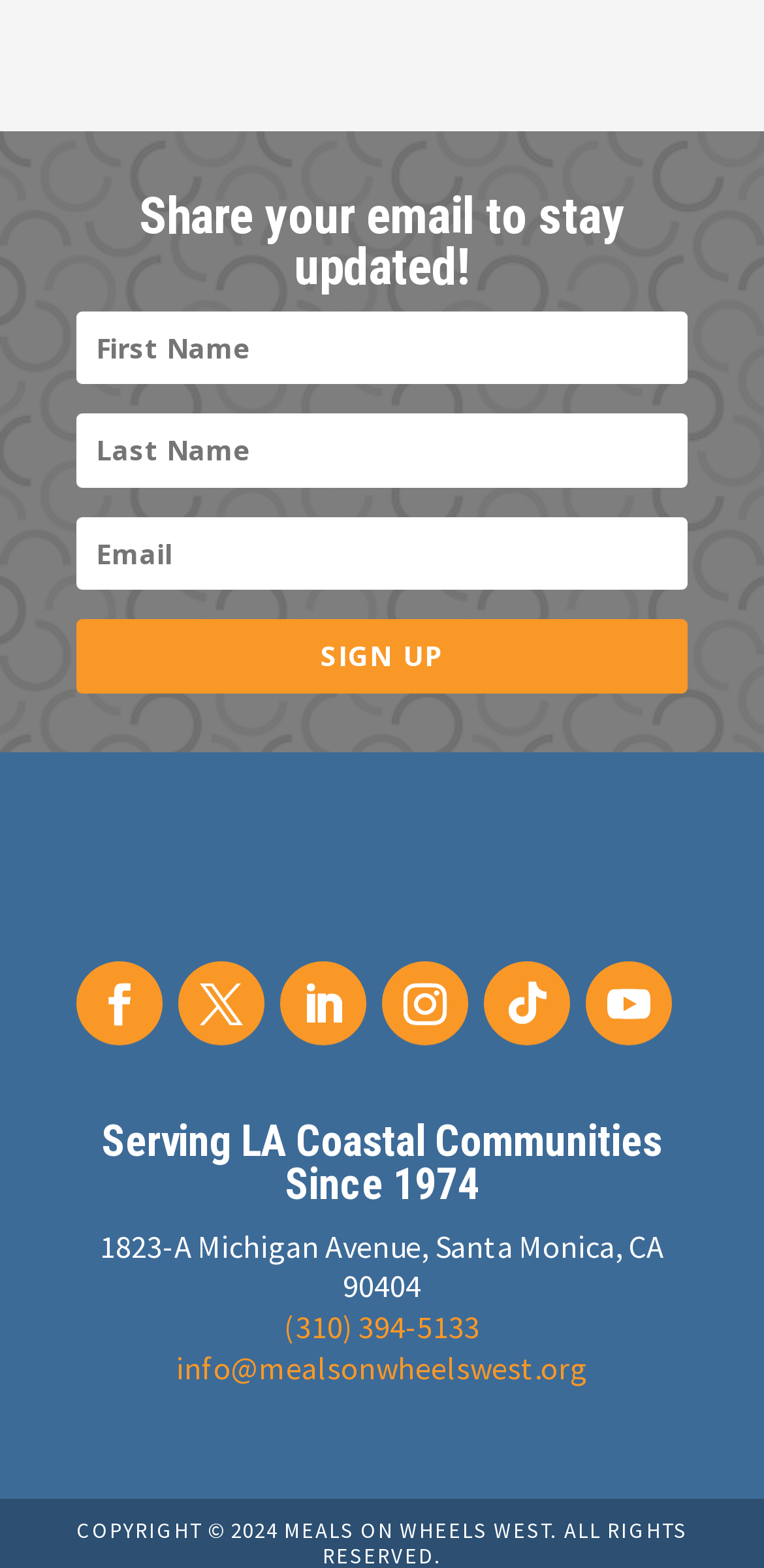Answer with a single word or phrase: 
How many social media links are available?

6